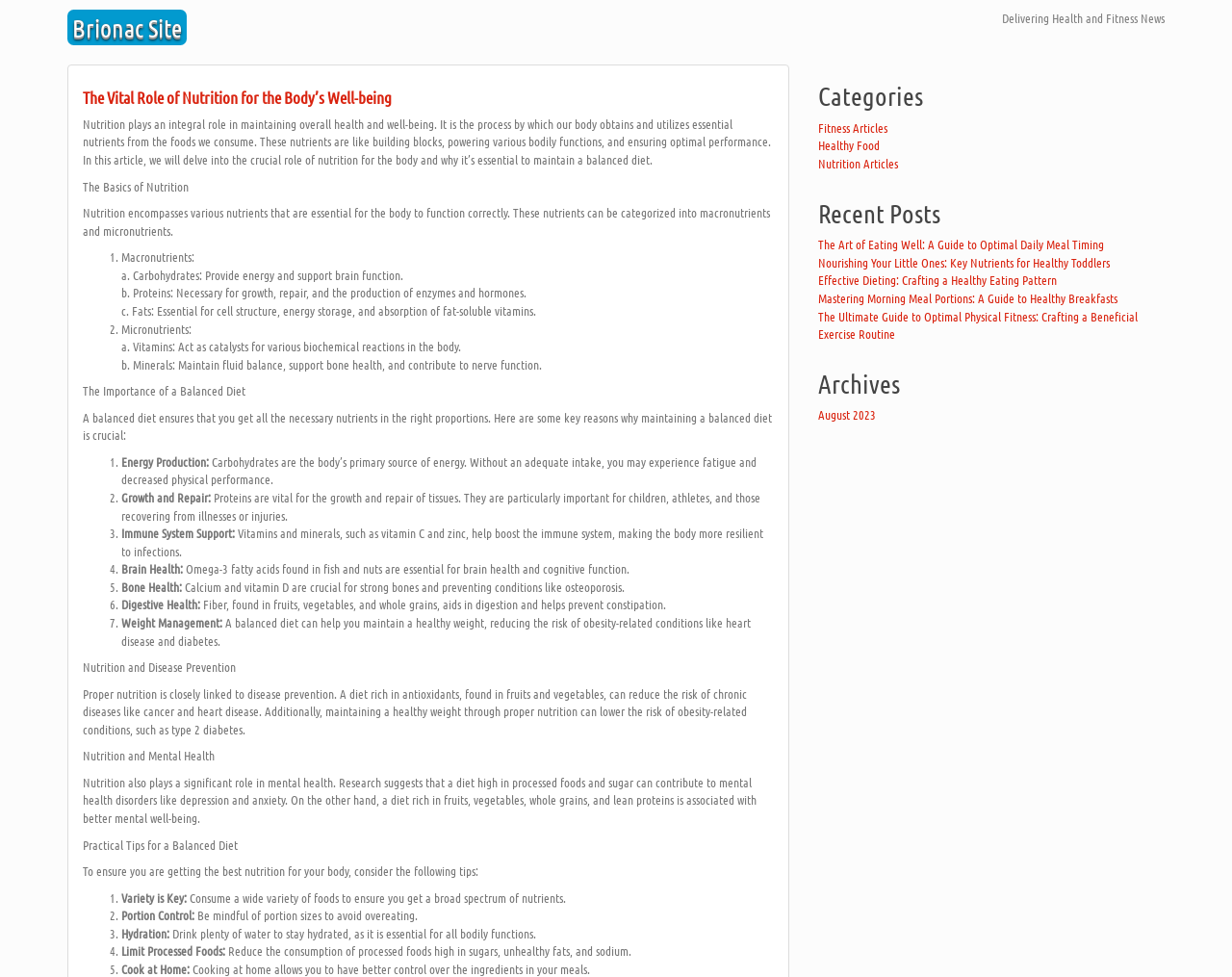How many types of macronutrients are mentioned?
Look at the screenshot and respond with one word or a short phrase.

3